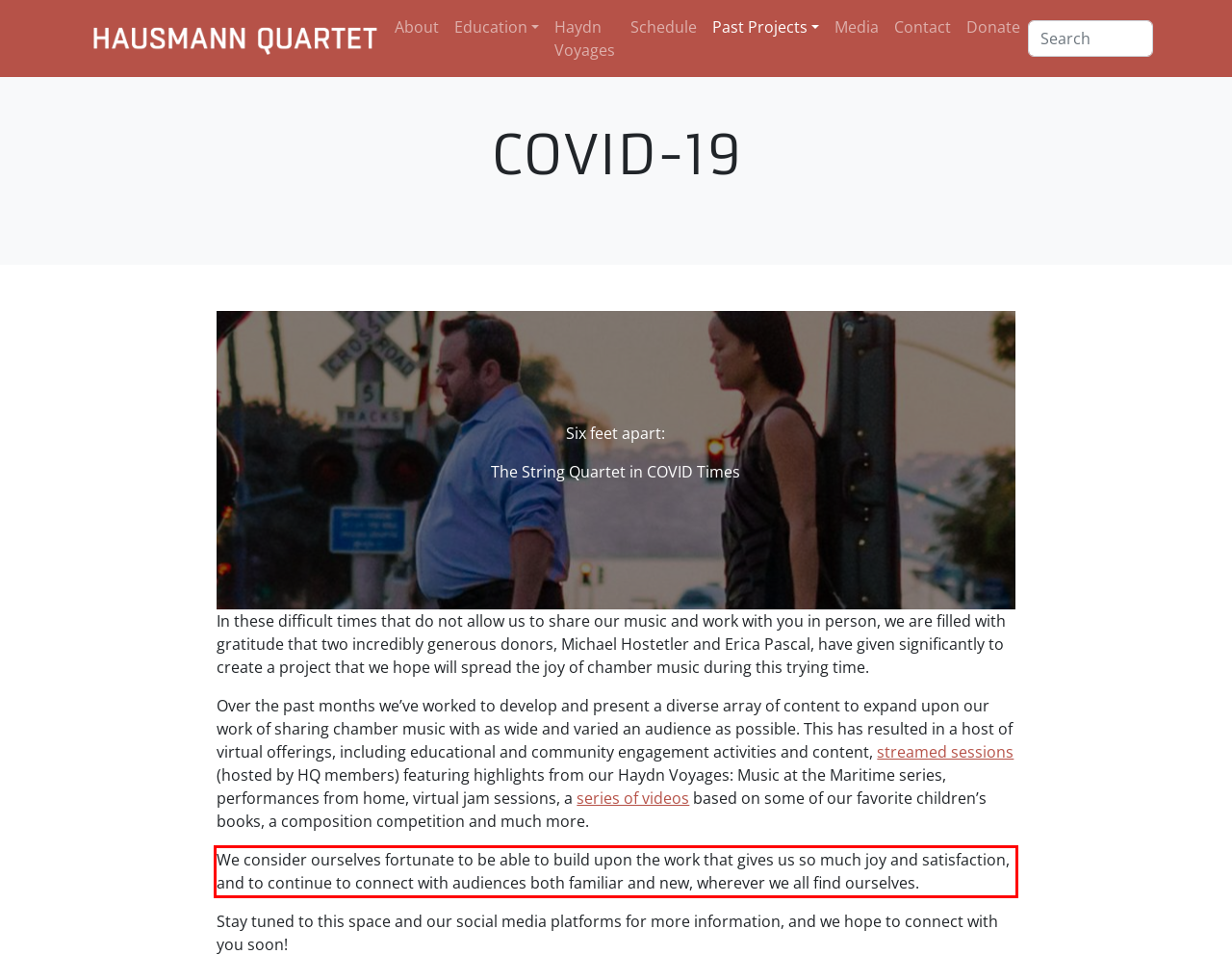You are given a screenshot with a red rectangle. Identify and extract the text within this red bounding box using OCR.

We consider ourselves fortunate to be able to build upon the work that gives us so much joy and satisfaction, and to continue to connect with audiences both familiar and new, wherever we all find ourselves.